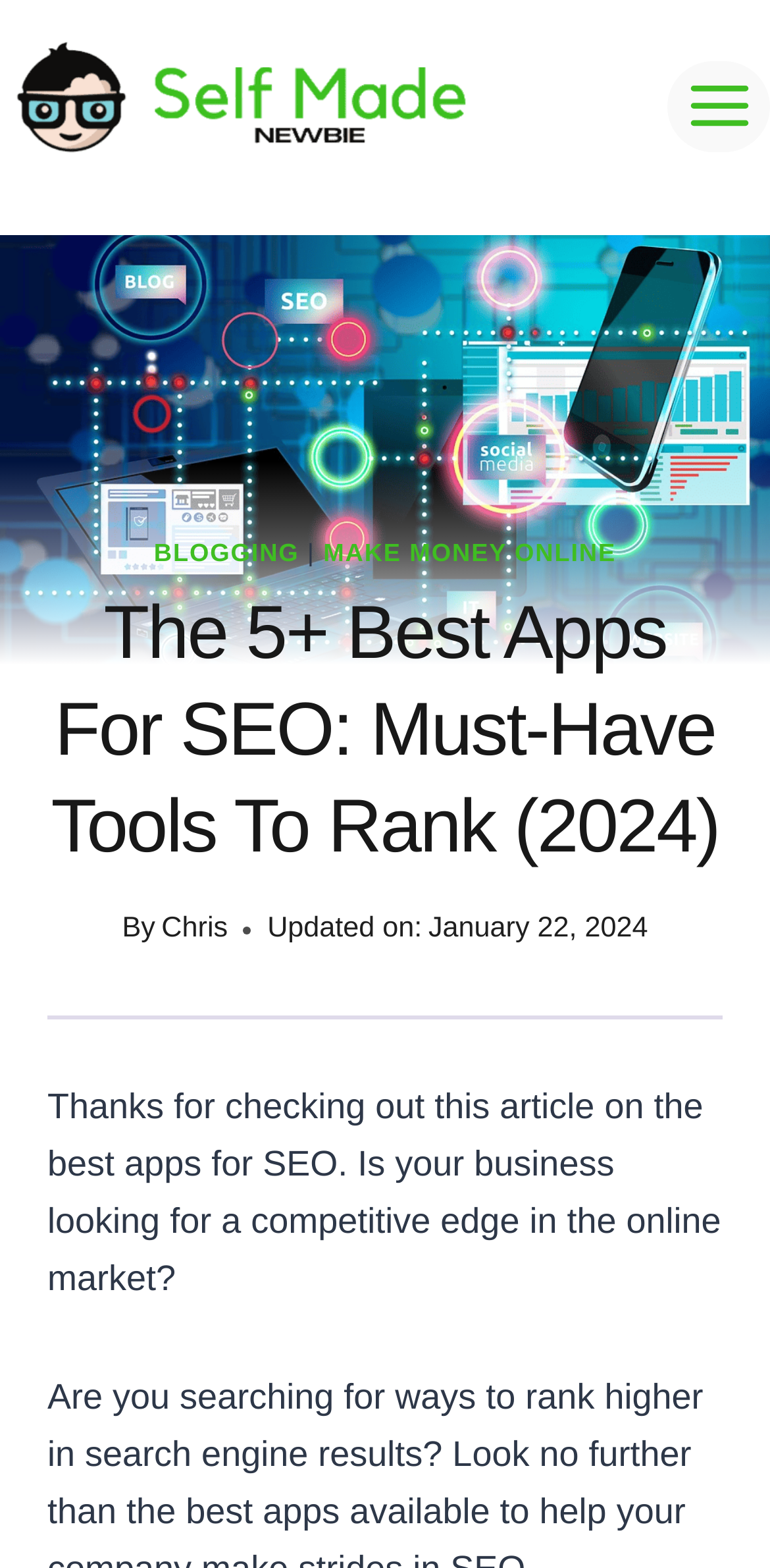Find the bounding box coordinates for the HTML element described in this sentence: "Make Money Online". Provide the coordinates as four float numbers between 0 and 1, in the format [left, top, right, bottom].

[0.42, 0.344, 0.8, 0.362]